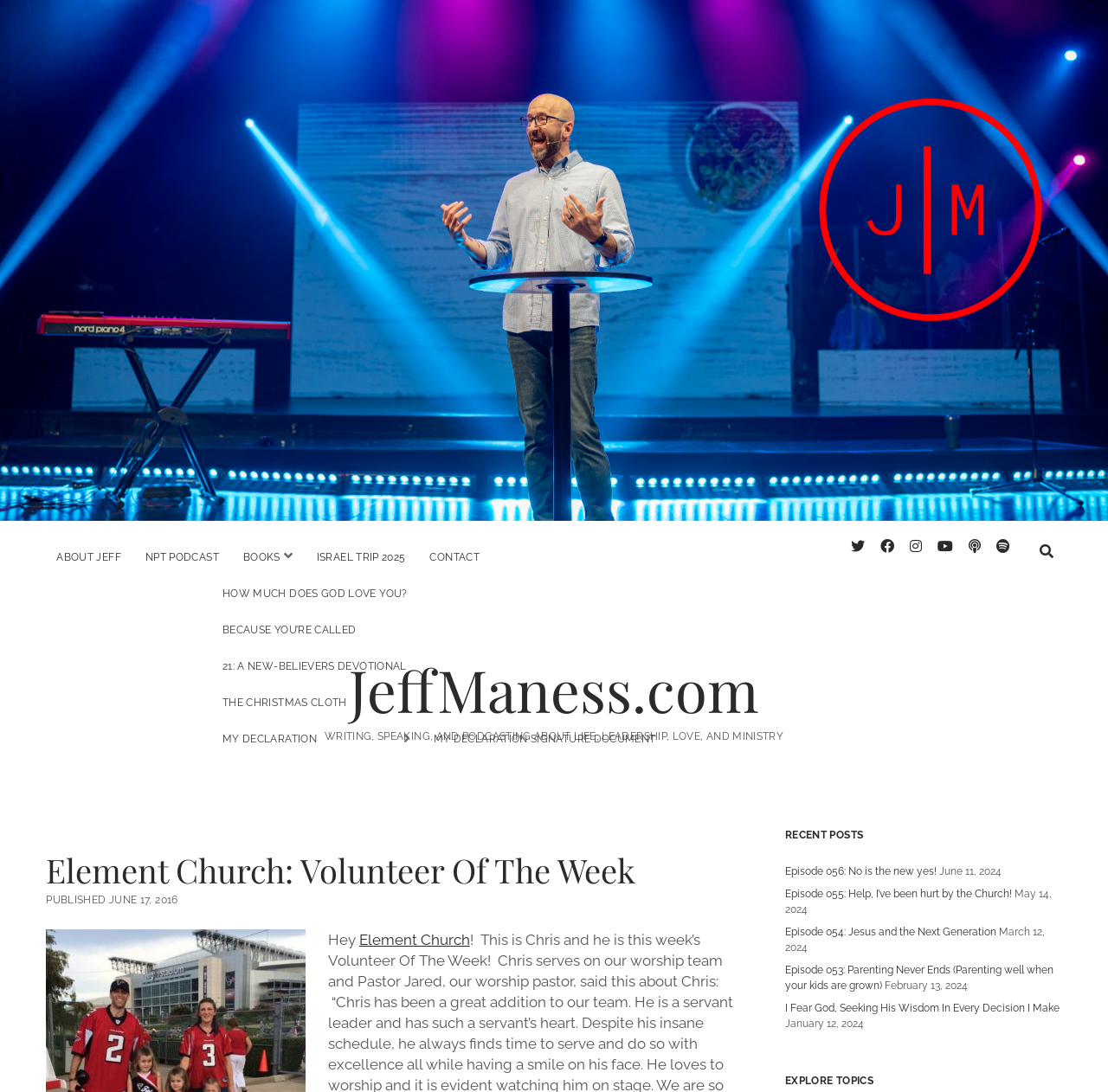Utilize the details in the image to thoroughly answer the following question: What is the topic of the recent posts?

I looked at the recent posts and found that they are all related to podcasting, with episode titles such as 'Episode 056: No is the new yes!' and 'Episode 055: Help, I’ve been hurt by the Church!'.